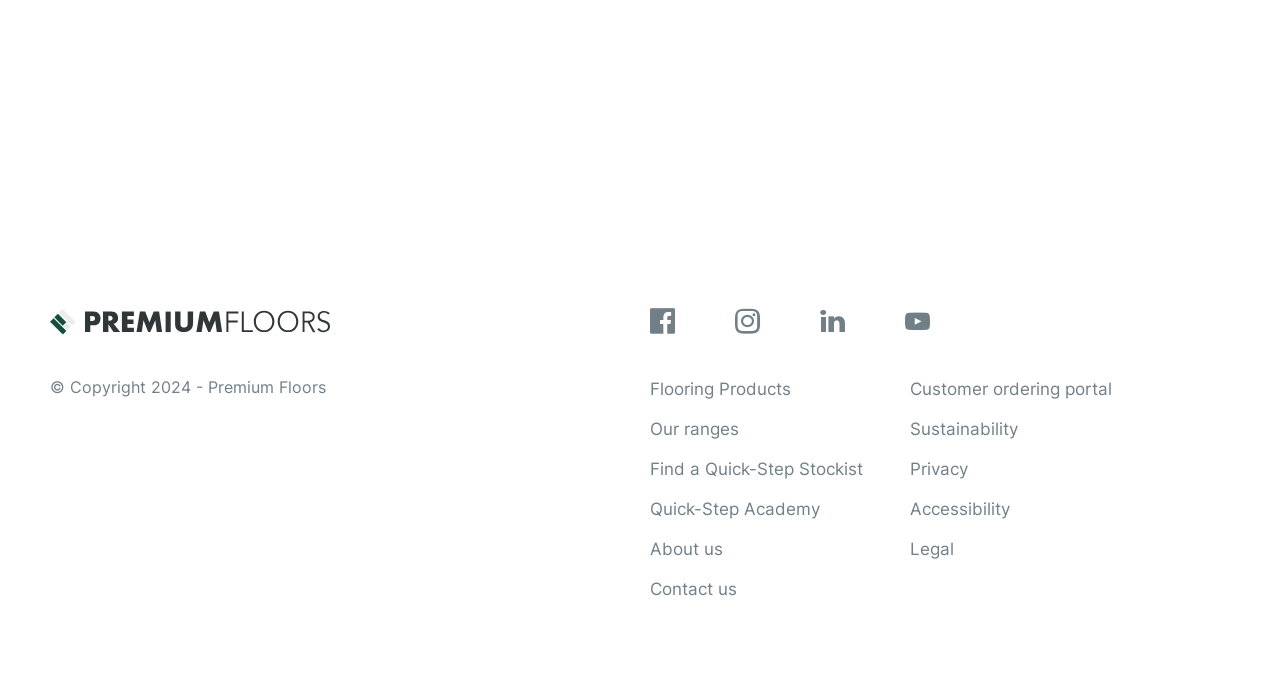Provide the bounding box coordinates in the format (top-left x, top-left y, bottom-right x, bottom-right y). All values are floating point numbers between 0 and 1. Determine the bounding box coordinate of the UI element described as: Our ranges

[0.508, 0.61, 0.577, 0.649]